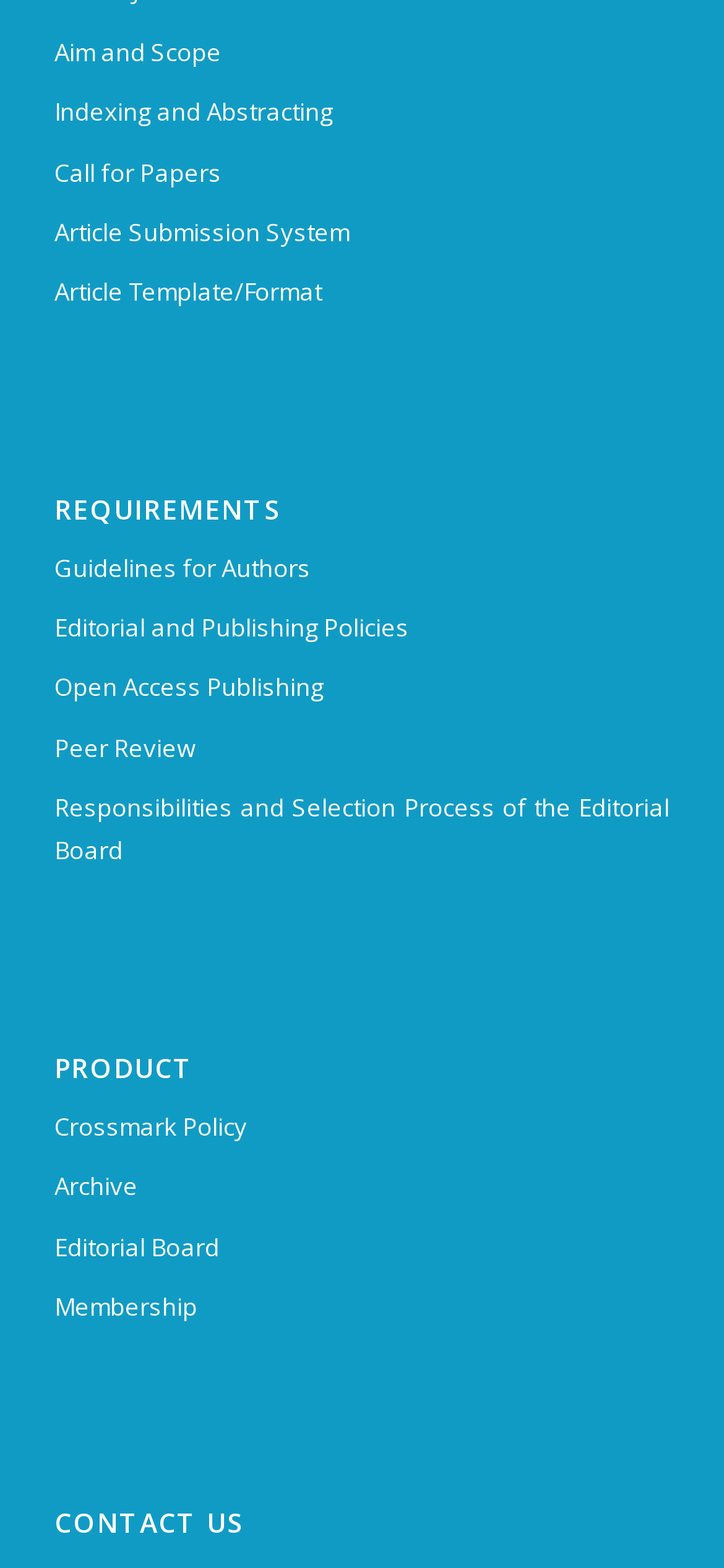Respond with a single word or short phrase to the following question: 
How many links are there under the 'PRODUCT' heading?

4